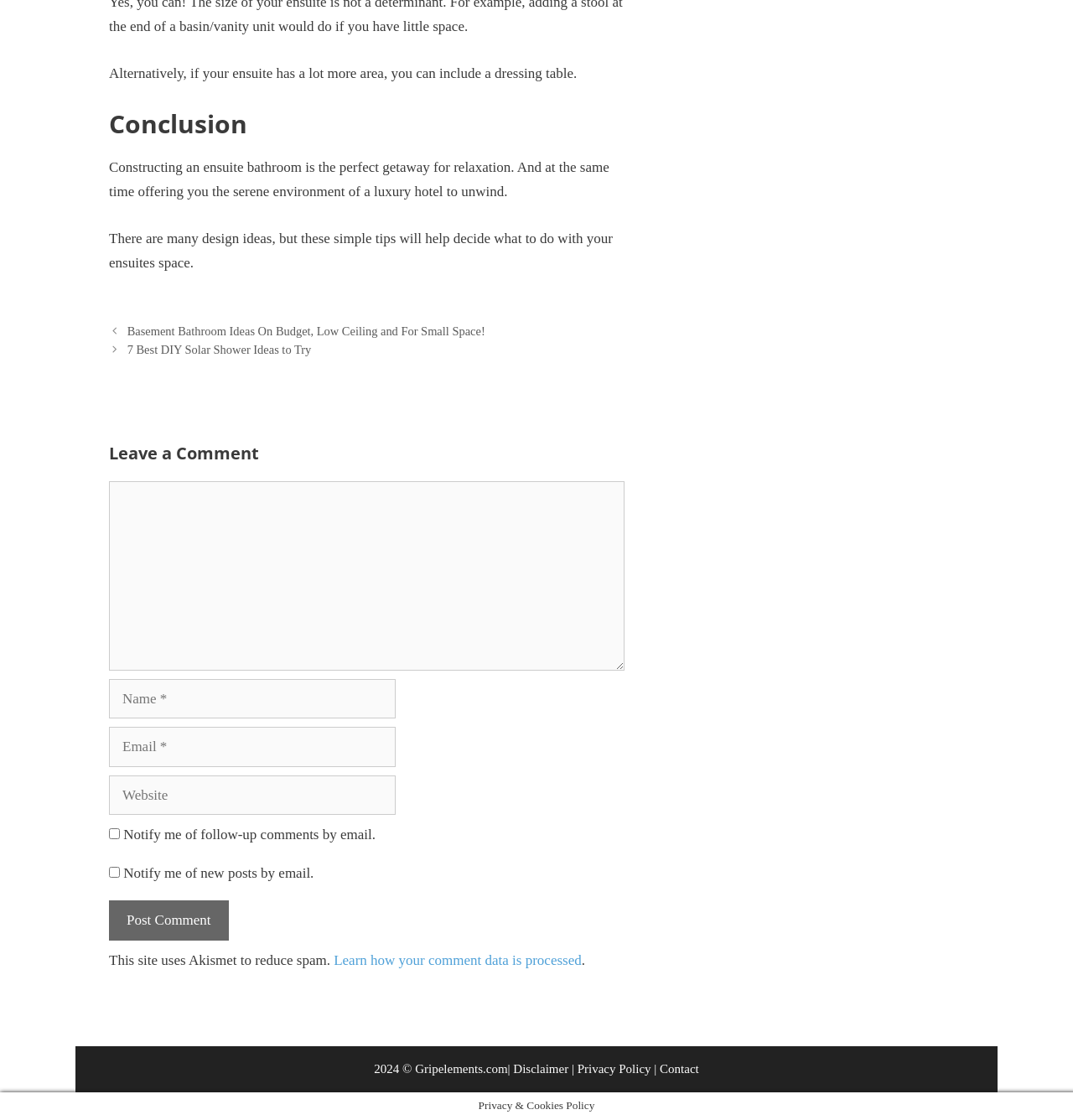Use a single word or phrase to answer the following:
How many DIY solar shower ideas are mentioned?

7